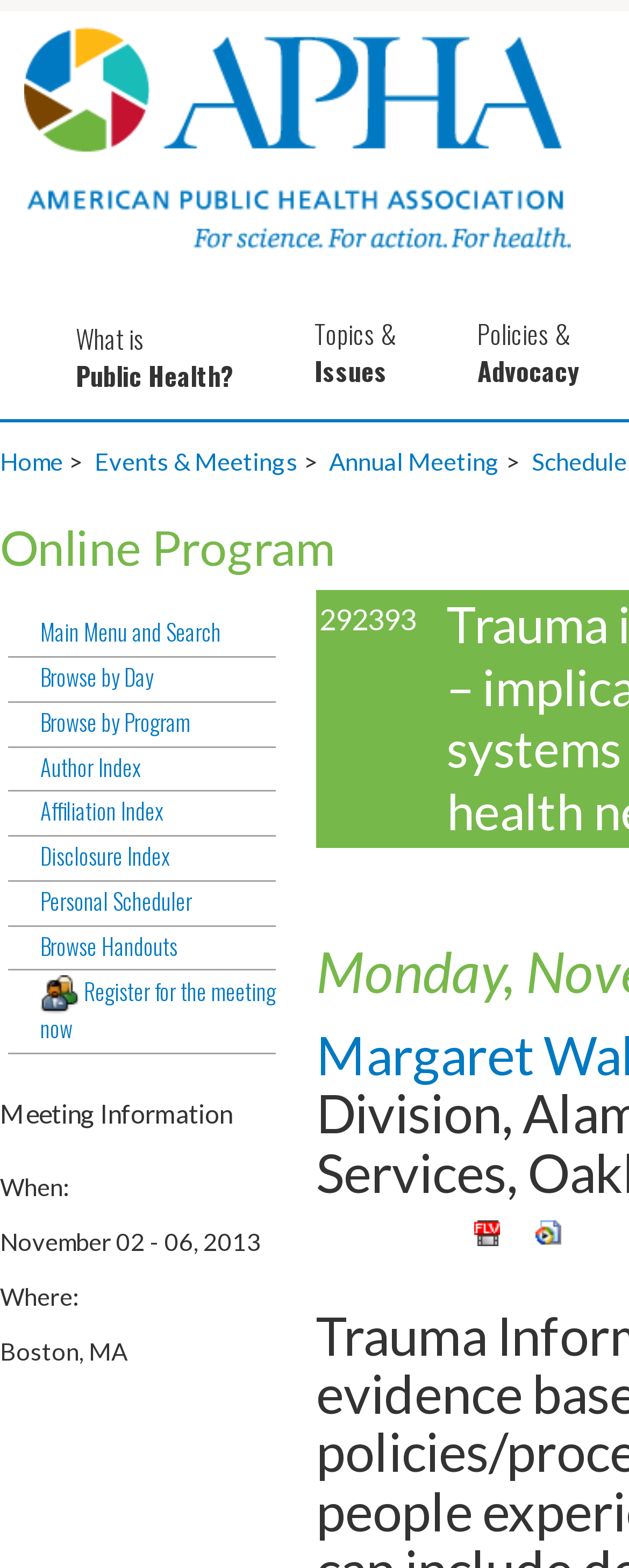Observe the image and answer the following question in detail: What are the different ways to browse the meeting content?

The different ways to browse the meeting content can be found in the links provided, which include 'Browse by Day', 'Browse by Program', 'Author Index', and others.